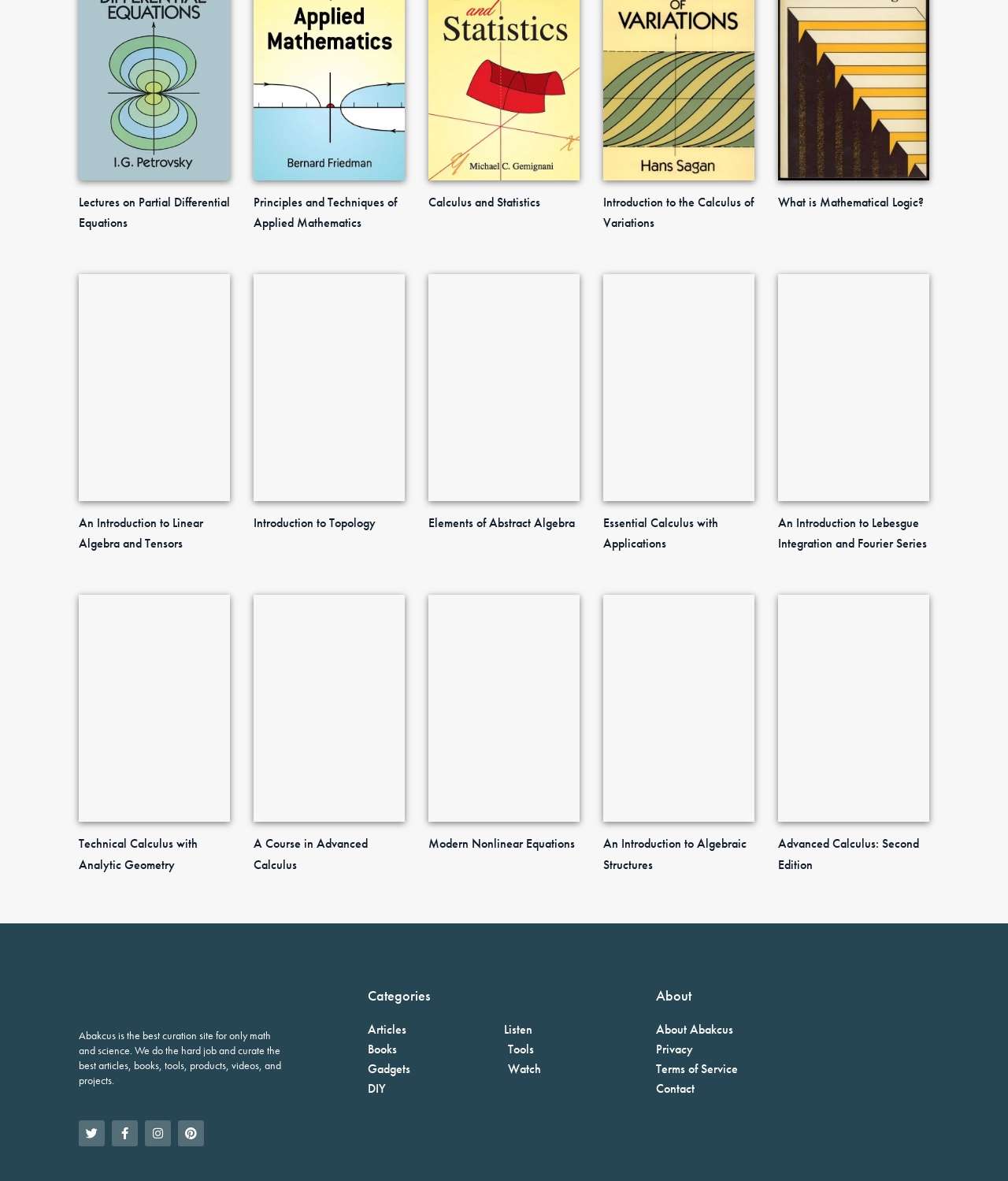Identify the bounding box coordinates for the element that needs to be clicked to fulfill this instruction: "Follow on 'Twitter'". Provide the coordinates in the format of four float numbers between 0 and 1: [left, top, right, bottom].

[0.078, 0.948, 0.104, 0.97]